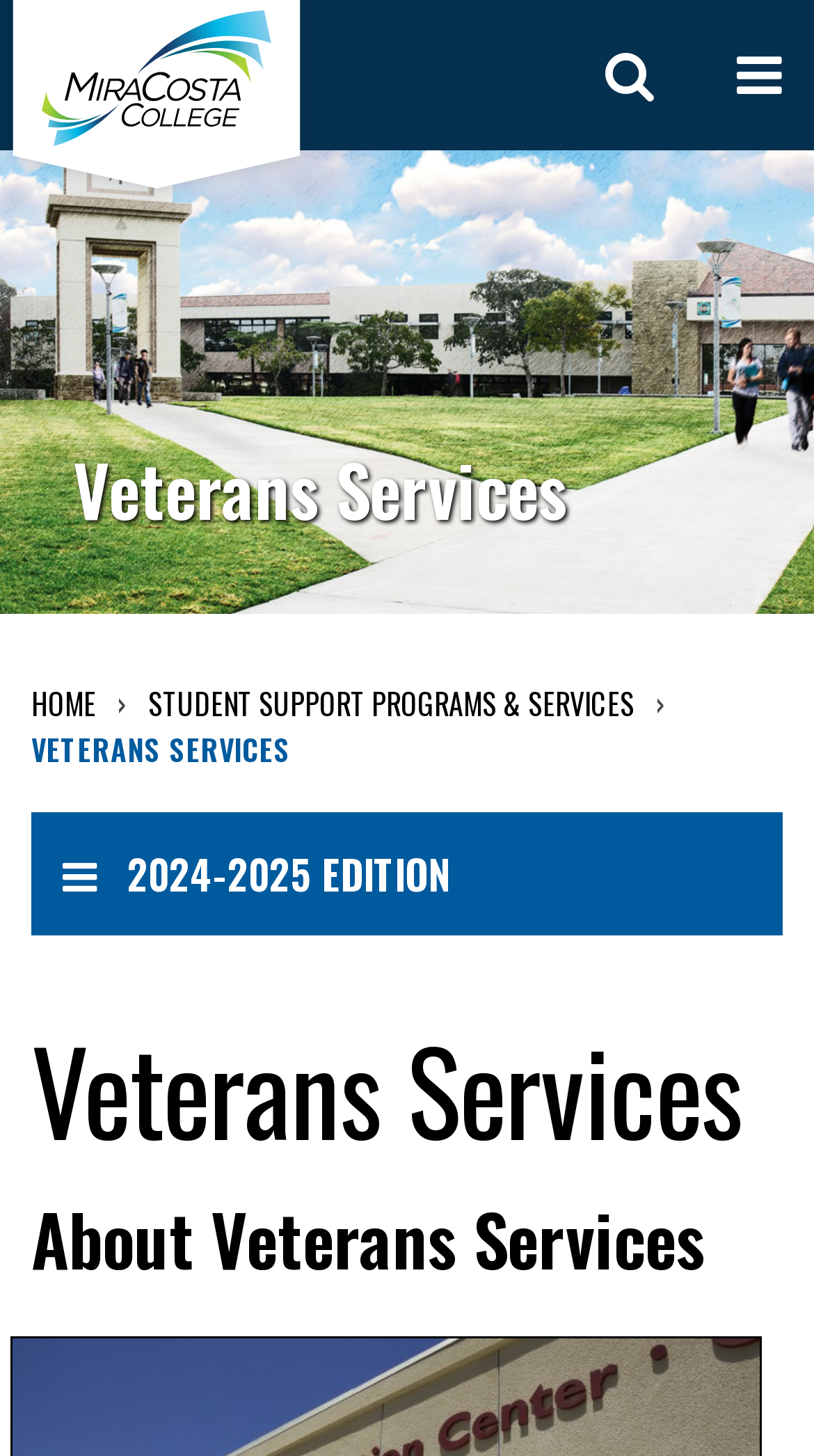Please provide a comprehensive answer to the question based on the screenshot: What is the name of the college?

The name of the college can be determined by looking at the logo at the top left corner of the webpage, which is labeled as 'MiraCosta Logo'.